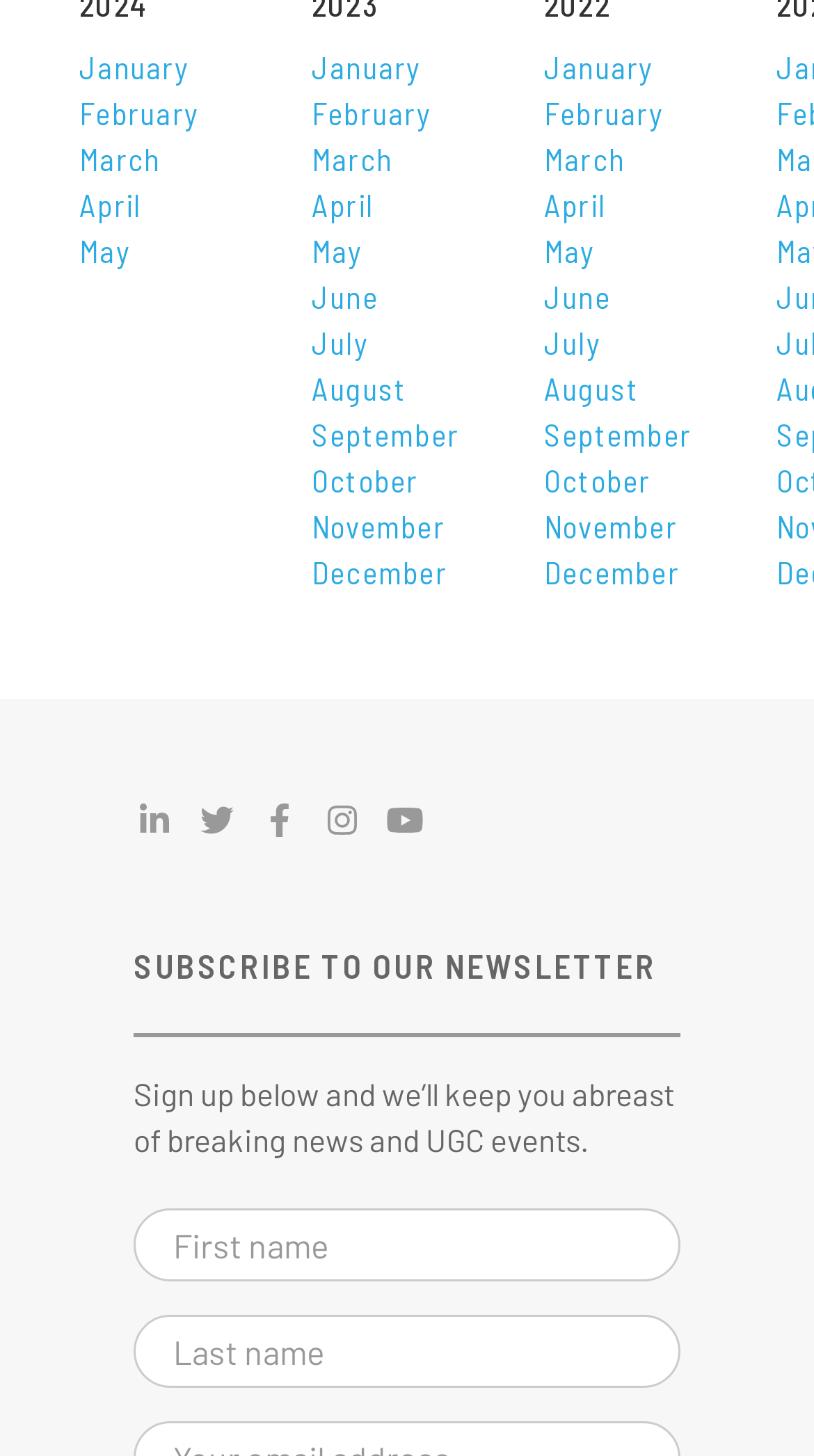Determine the bounding box coordinates for the region that must be clicked to execute the following instruction: "View United Global Capital's LinkedIn Page".

[0.164, 0.552, 0.215, 0.575]